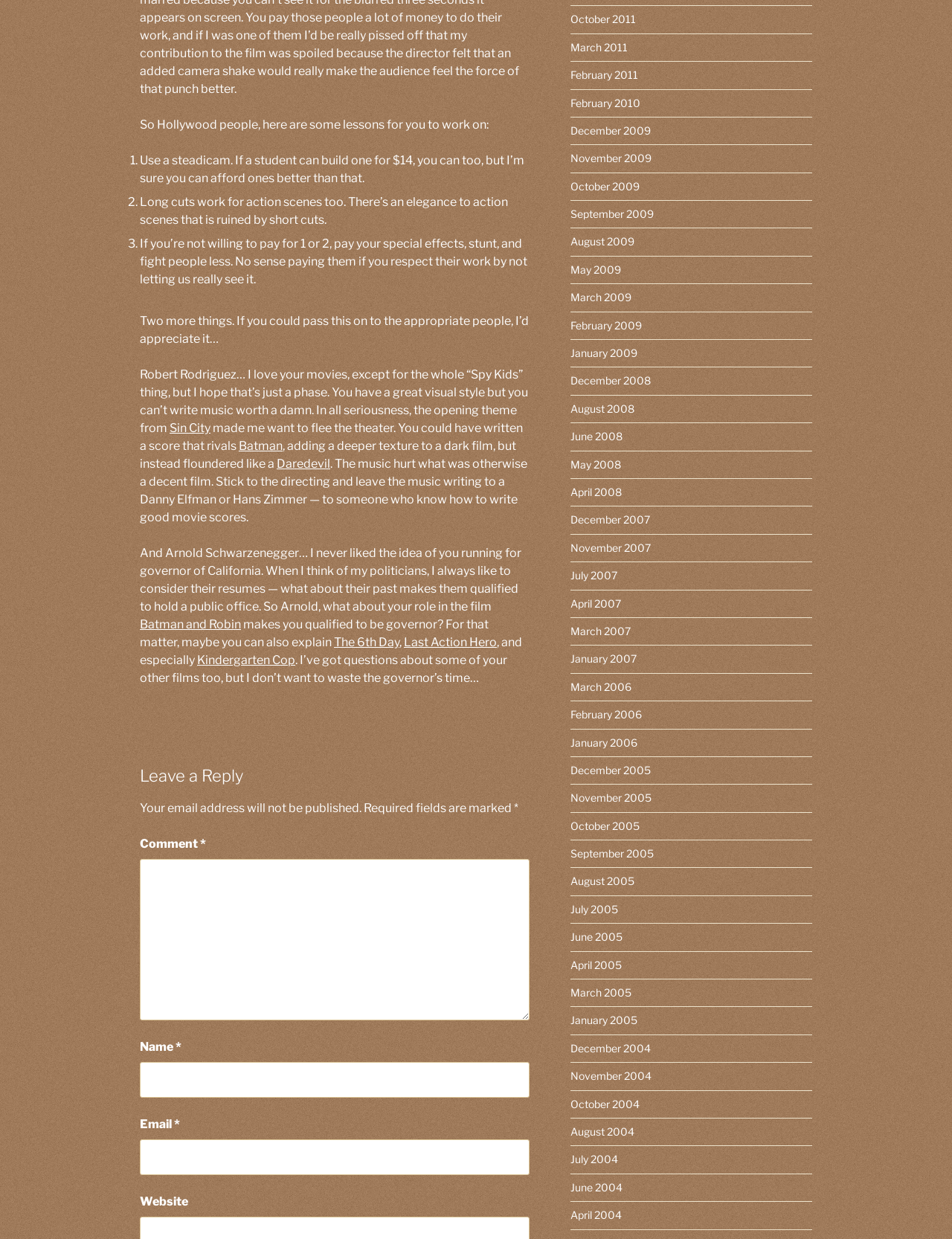Determine the bounding box coordinates for the clickable element to execute this instruction: "Enter your comment". Provide the coordinates as four float numbers between 0 and 1, i.e., [left, top, right, bottom].

[0.147, 0.693, 0.556, 0.823]